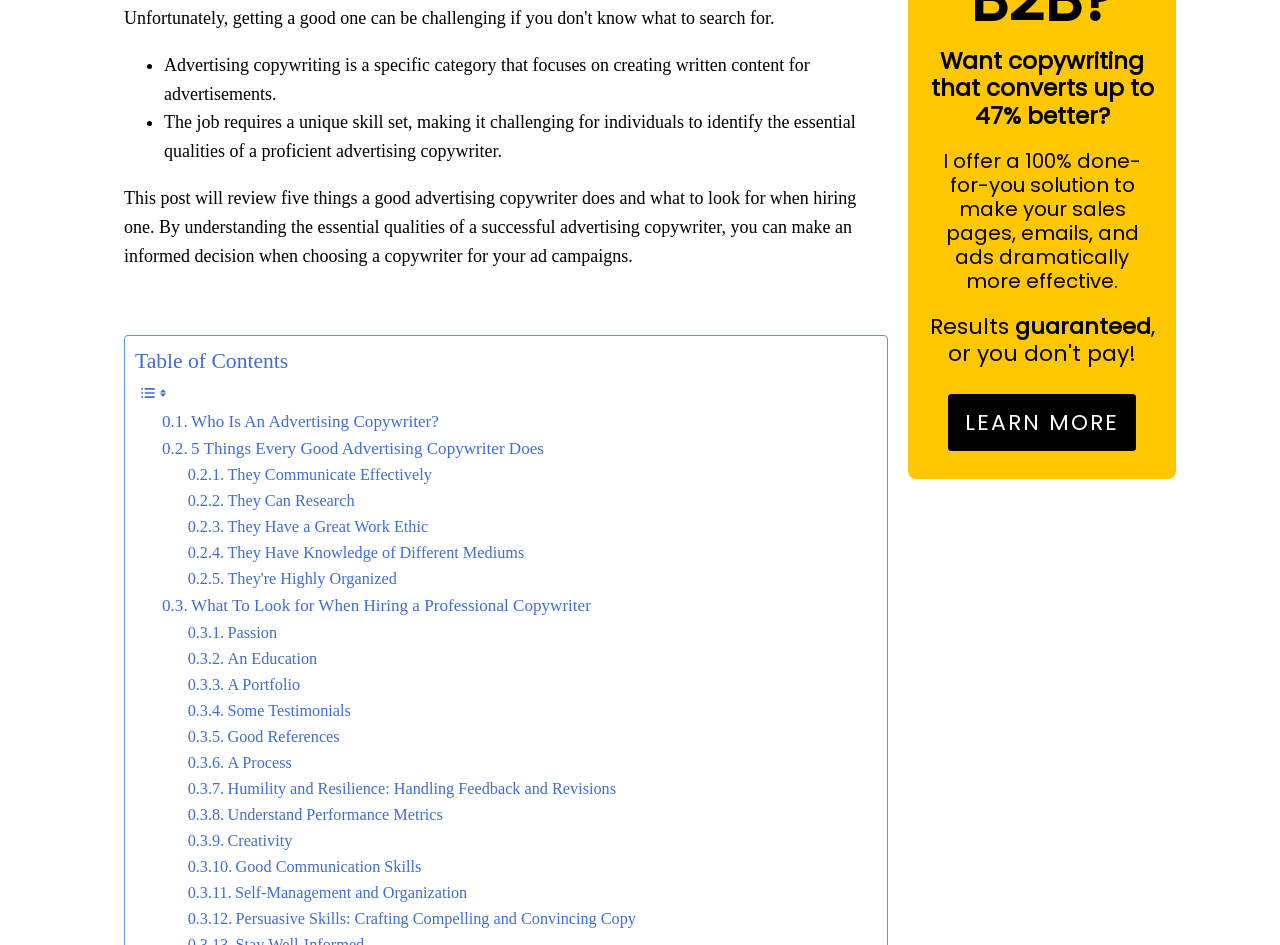Given the description: "Creativity", determine the bounding box coordinates of the UI element. The coordinates should be formatted as four float numbers between 0 and 1, [left, top, right, bottom].

[0.147, 0.876, 0.228, 0.903]